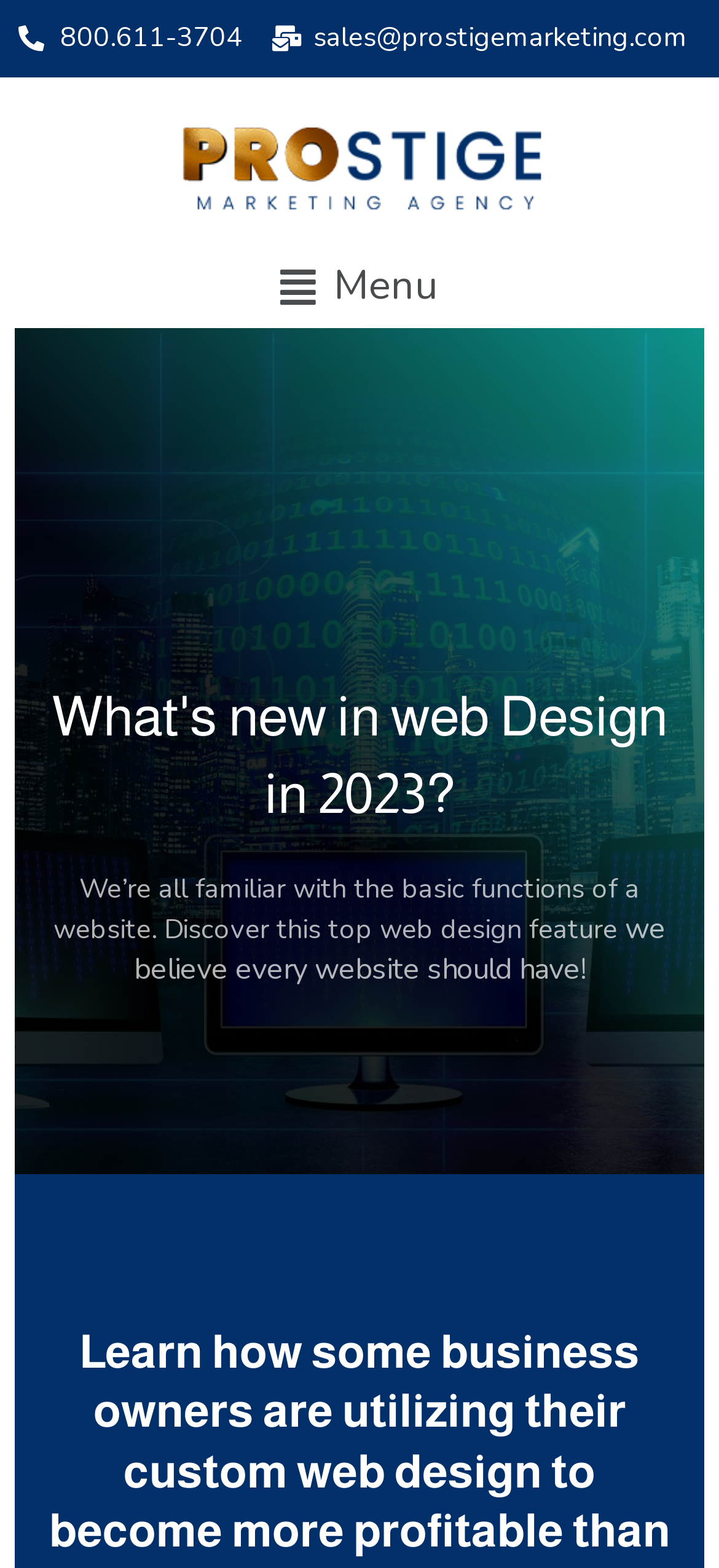Find the bounding box of the web element that fits this description: "Main Menu Menu".

[0.026, 0.17, 0.974, 0.197]